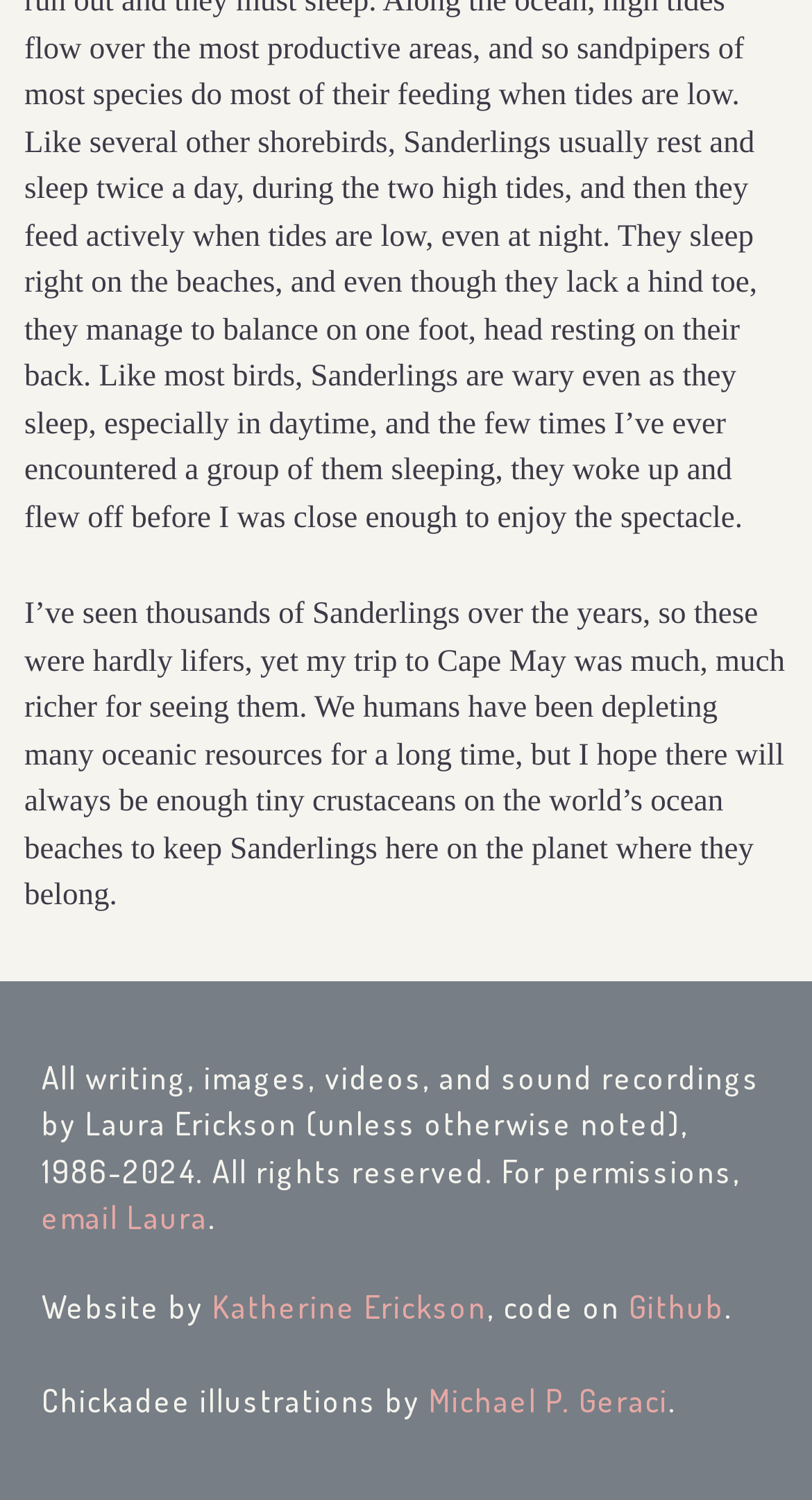Identify the bounding box coordinates of the HTML element based on this description: "Github".

[0.774, 0.858, 0.892, 0.884]